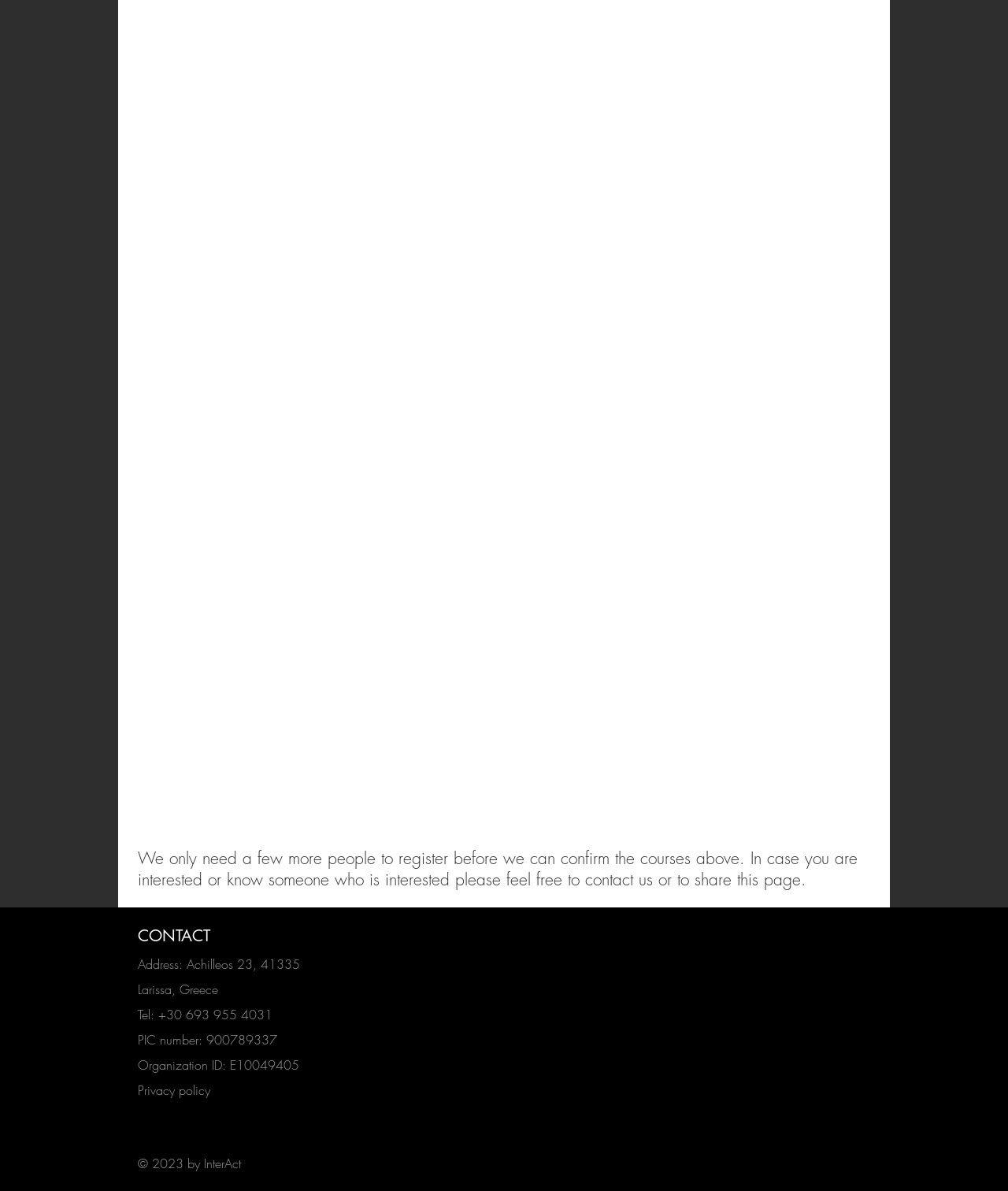From the webpage screenshot, predict the bounding box coordinates (top-left x, top-left y, bottom-right x, bottom-right y) for the UI element described here: Privacy policy

[0.137, 0.908, 0.209, 0.923]